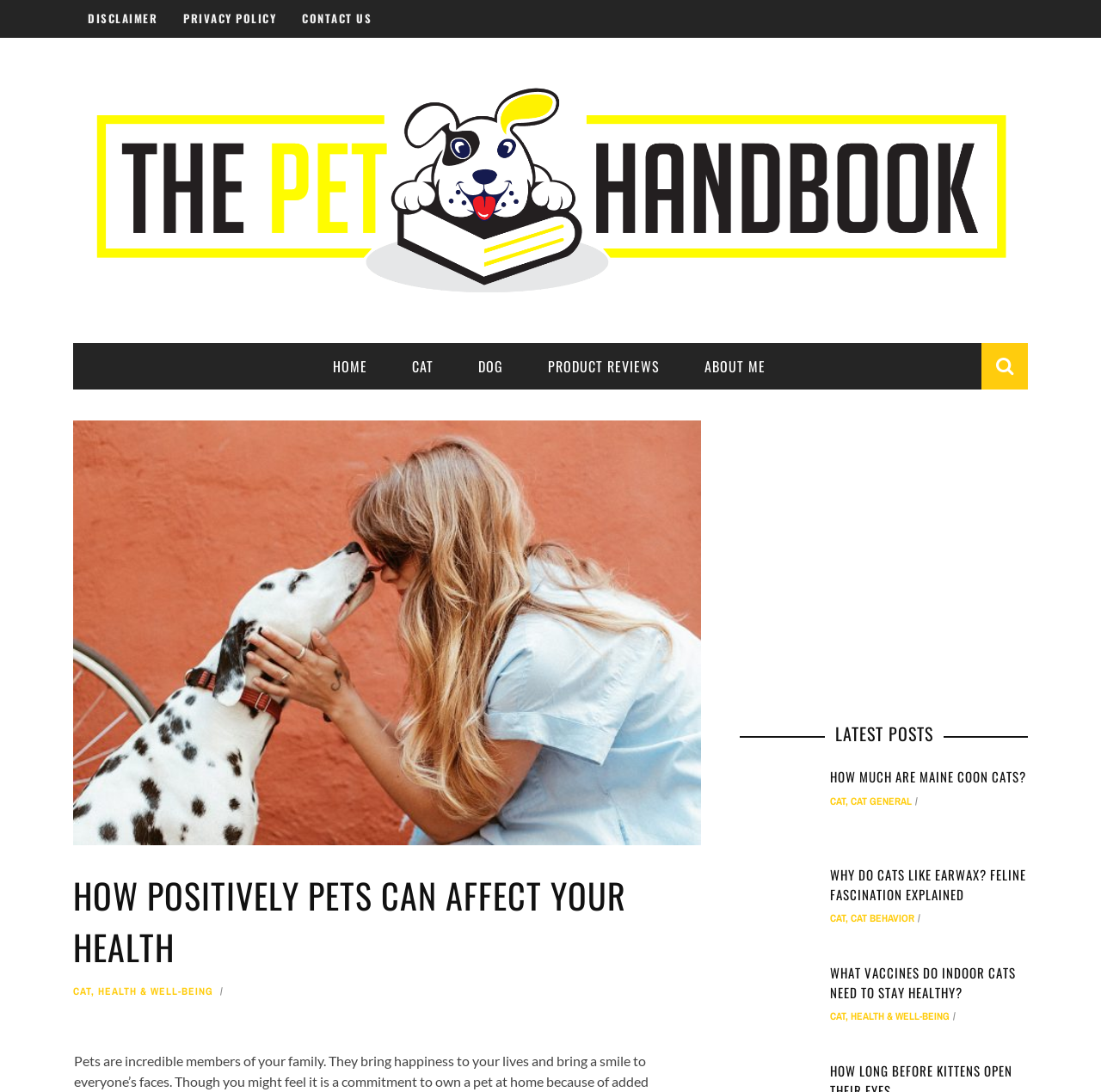Elaborate on the information and visuals displayed on the webpage.

This webpage is about the positive effects of pets on human health. At the top, there are three links: "DISCLAIMER", "PRIVACY POLICY", and "CONTACT US". Below these links, there is a logo and a navigation menu with links to "HOME", "CAT", "DOG", "PRODUCT REVIEWS", and "ABOUT ME". 

On the left side, there is a table of contents with links to various topics related to cat and dog care, such as "BEHAVIOR", "LITTER & LITTER BOXES", "HEALTH & WELL-BEING", "FOOD & DIET", "GROOMING & CARE", and "TOYS & ACCESSORIES". 

The main content of the webpage is divided into several sections. The first section has a heading "HOW POSITIVELY PETS CAN AFFECT YOUR HEALTH" and a link to "CAT" and "HEALTH & WELL-BEING". 

Below this section, there are three articles with images, each with a heading and a link to read more. The first article is about when puppies can go outside for the first time, the second is about the cost of Maine Coon cats, and the third is about why cats like earwax. 

On the right side, there are social media links and a section titled "LATEST POSTS" with links to three more articles about cat care and health.